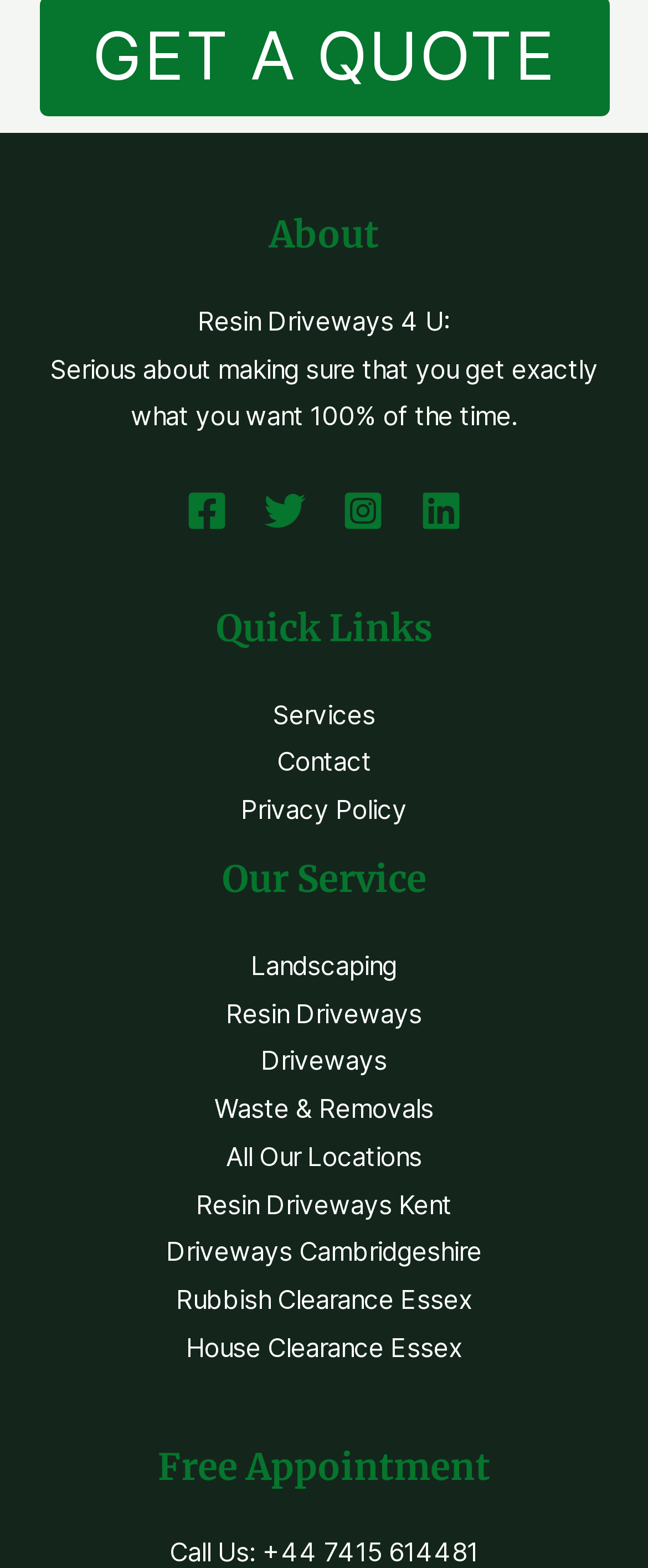What is the company name mentioned in the footer?
Look at the image and construct a detailed response to the question.

The company name is mentioned in the footer section of the webpage, specifically in the 'Footer Widget 4' section, where it says 'Resin Driveways 4 U:'.